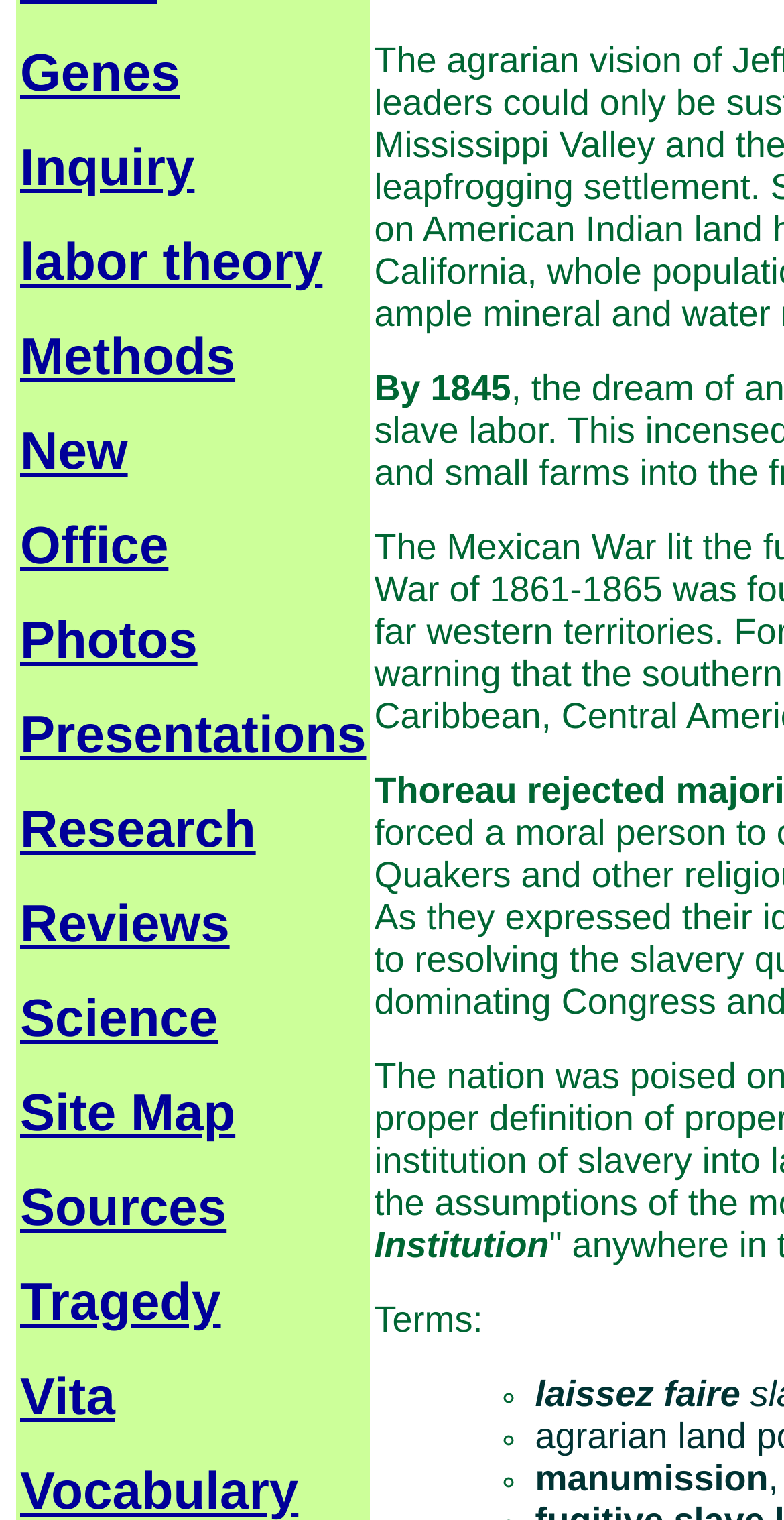Please examine the image and answer the question with a detailed explanation:
What is the year mentioned on the webpage?

The year mentioned on the webpage is 1845, which is located at the middle of the webpage with a bounding box coordinate of [0.477, 0.242, 0.652, 0.269].